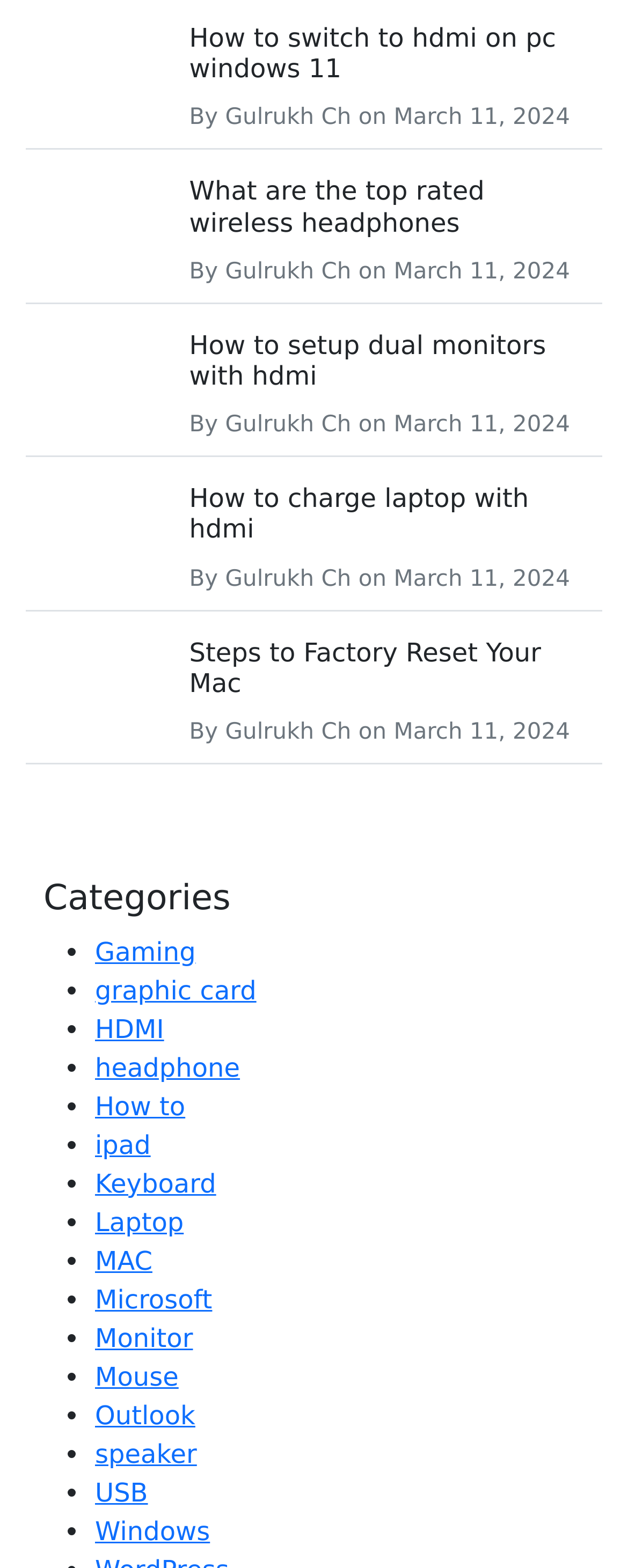Kindly determine the bounding box coordinates for the area that needs to be clicked to execute this instruction: "Select 'HDMI'".

[0.151, 0.646, 0.261, 0.666]